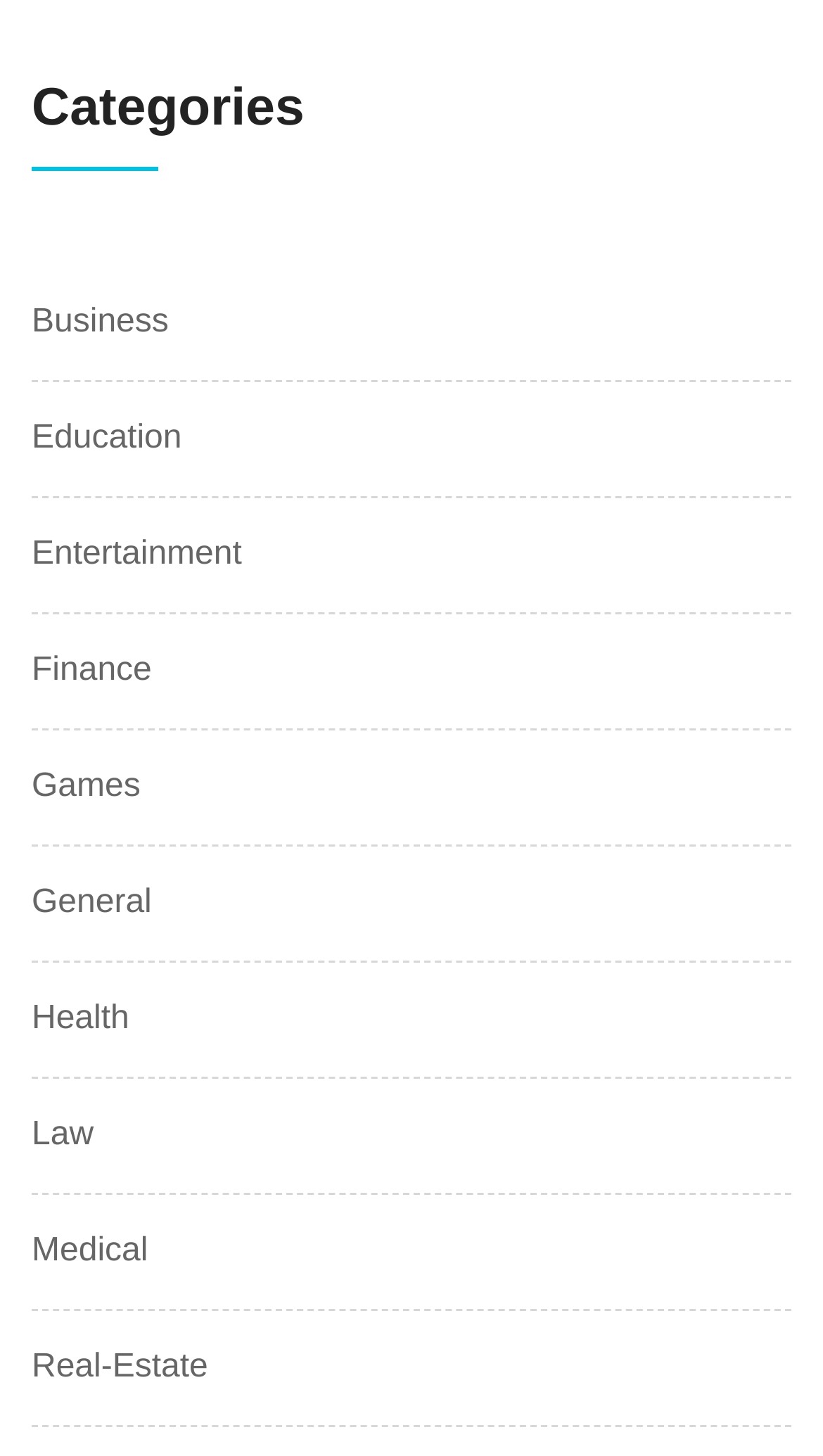Use a single word or phrase to answer the question: What categories are listed on the webpage?

11 categories